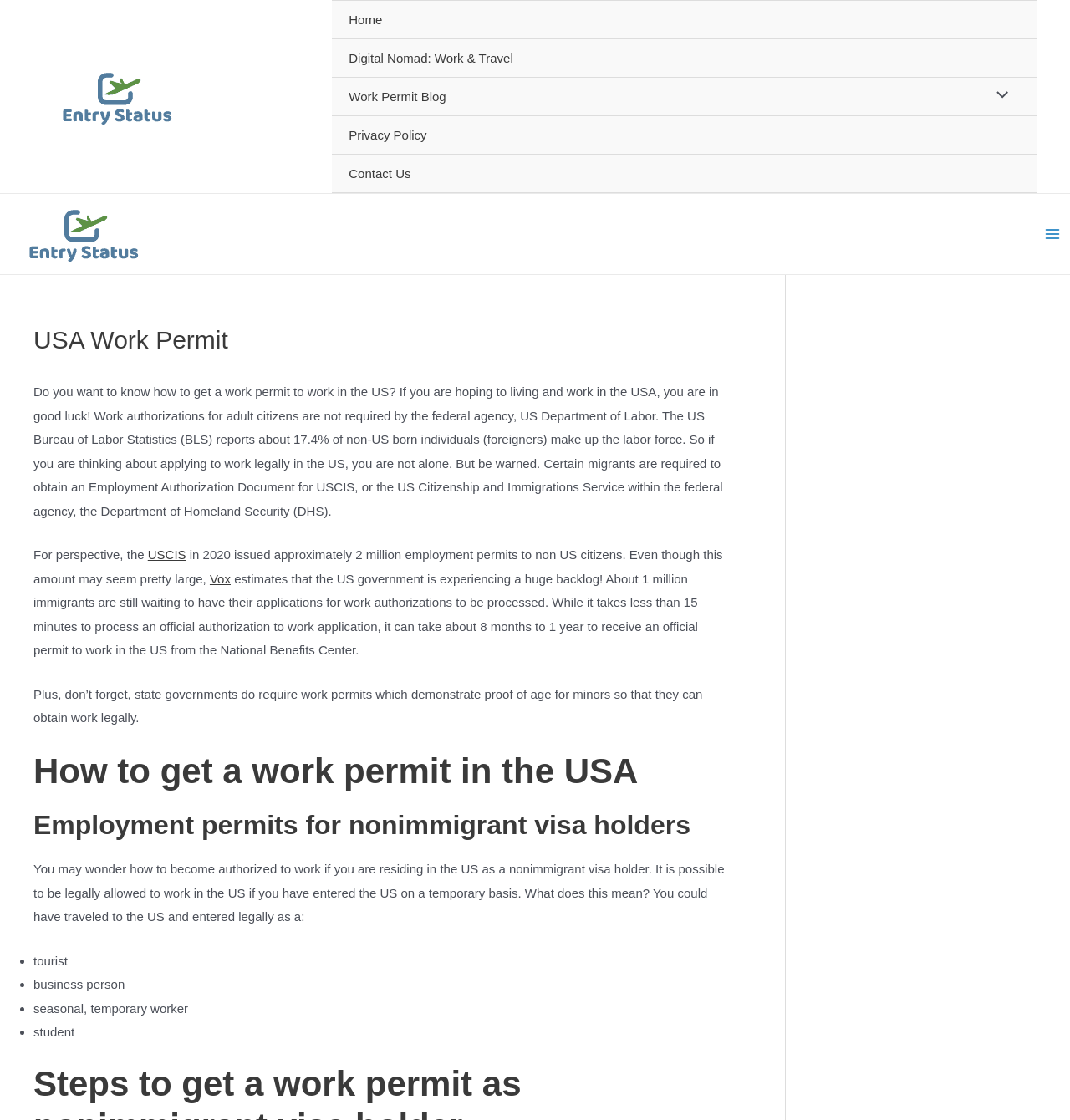How long does it take to process a work authorization application?
Answer the question with just one word or phrase using the image.

Less than 15 minutes